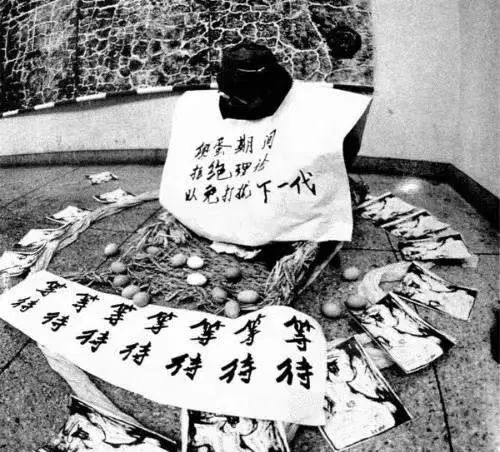What is the atmosphere evoked by the installation?
Based on the content of the image, thoroughly explain and answer the question.

The overall atmosphere evoked by the installation is one of introspection, urging the audience to reflect on personal and collective identities in the shifting landscape of contemporary art, as mentioned in the caption.